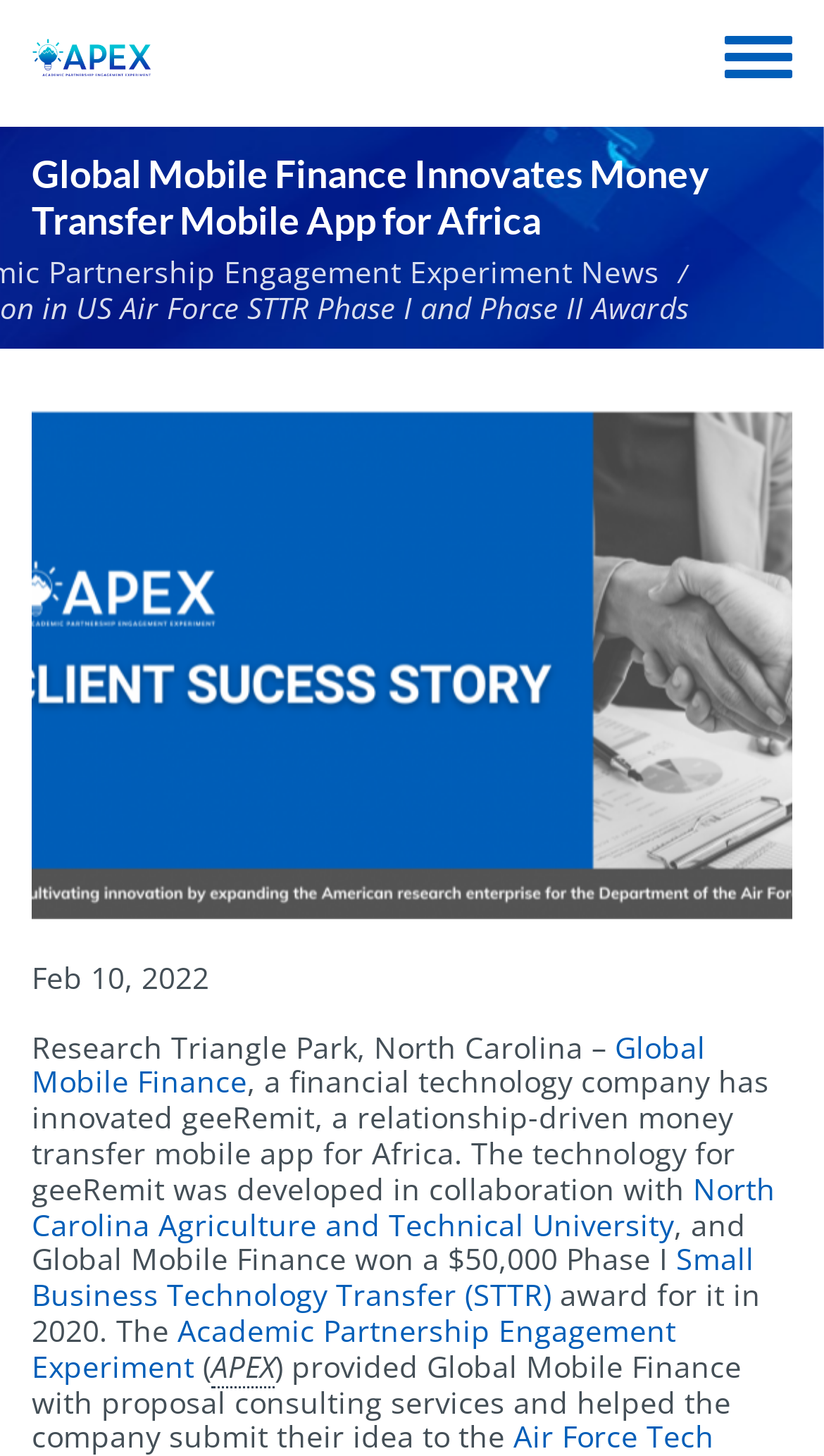Identify the bounding box for the described UI element: "Toggle menu".

[0.879, 0.022, 0.962, 0.06]